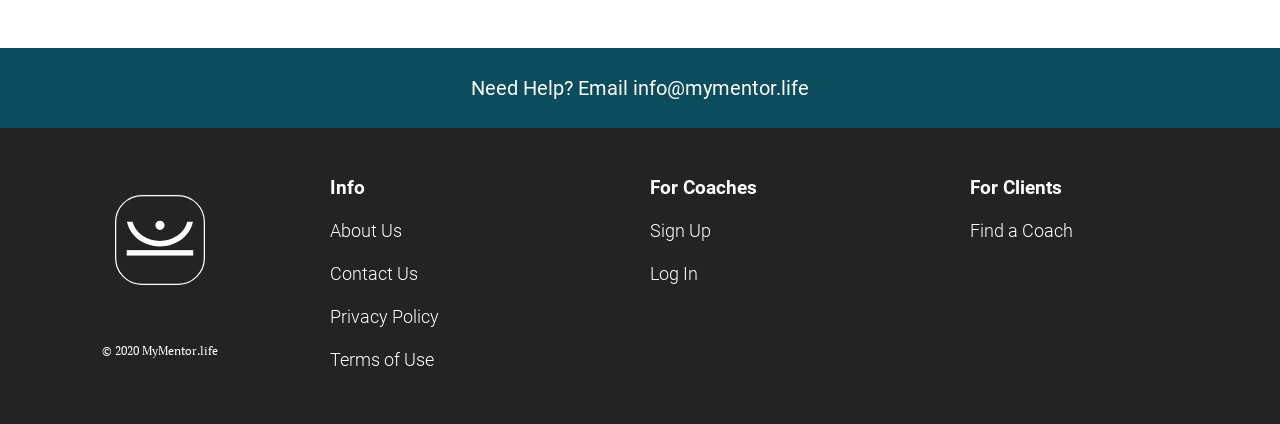Kindly respond to the following question with a single word or a brief phrase: 
What is the purpose of the 'For Coaches' section?

Sign Up or Log In